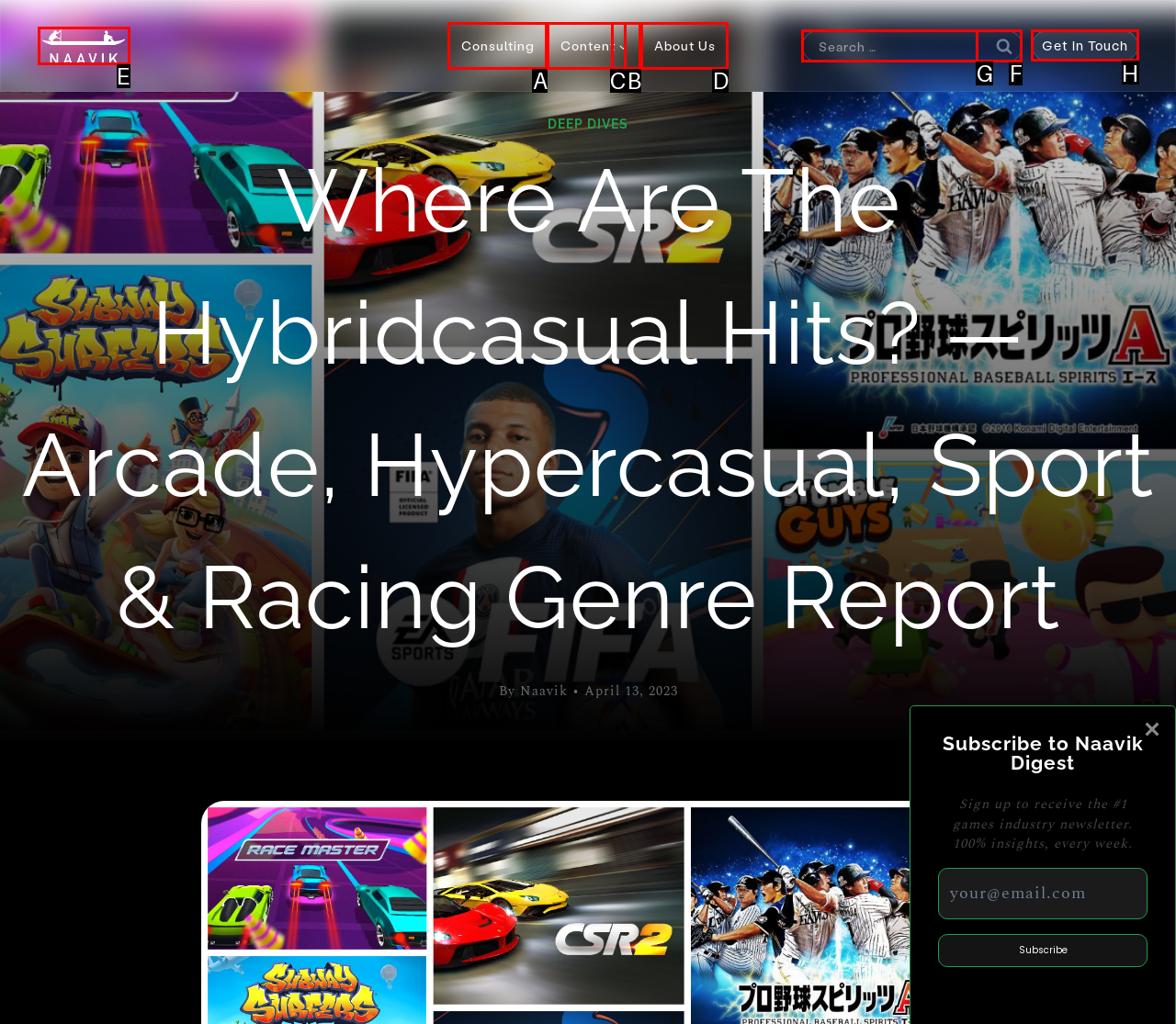Select the HTML element that corresponds to the description: Consulting. Reply with the letter of the correct option.

A